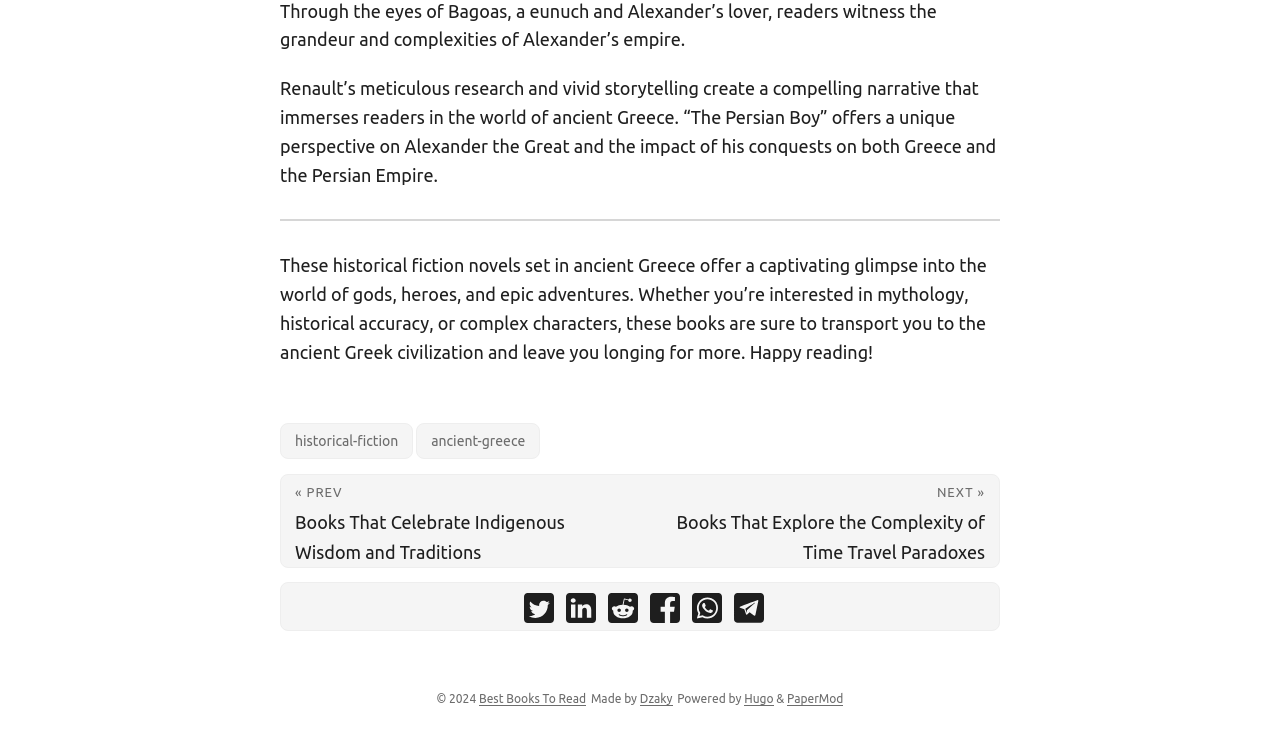Could you indicate the bounding box coordinates of the region to click in order to complete this instruction: "Go to the 'Best Books To Read' page".

[0.374, 0.95, 0.458, 0.969]